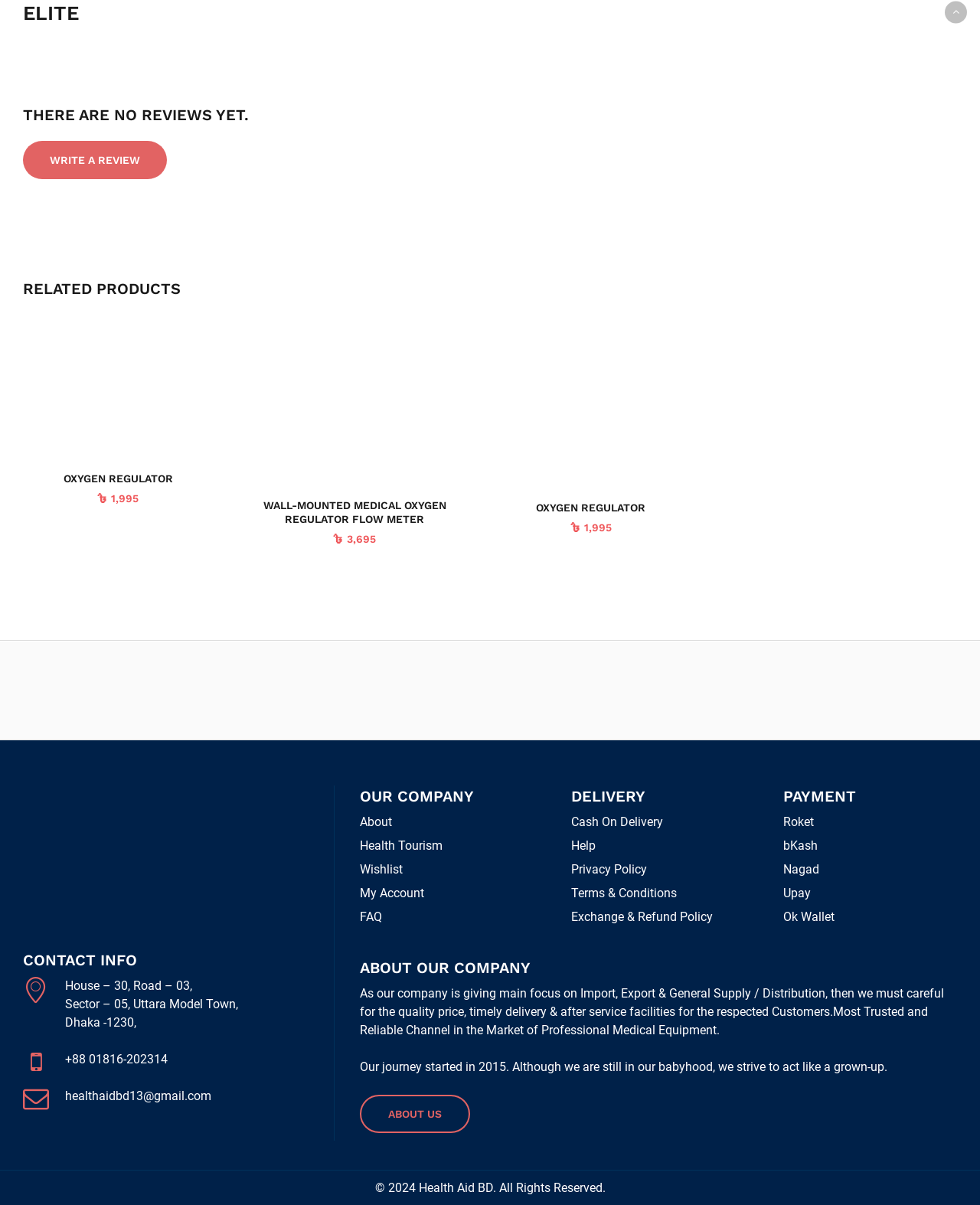Provide your answer in one word or a succinct phrase for the question: 
What is the name of the company?

Health Aid BD